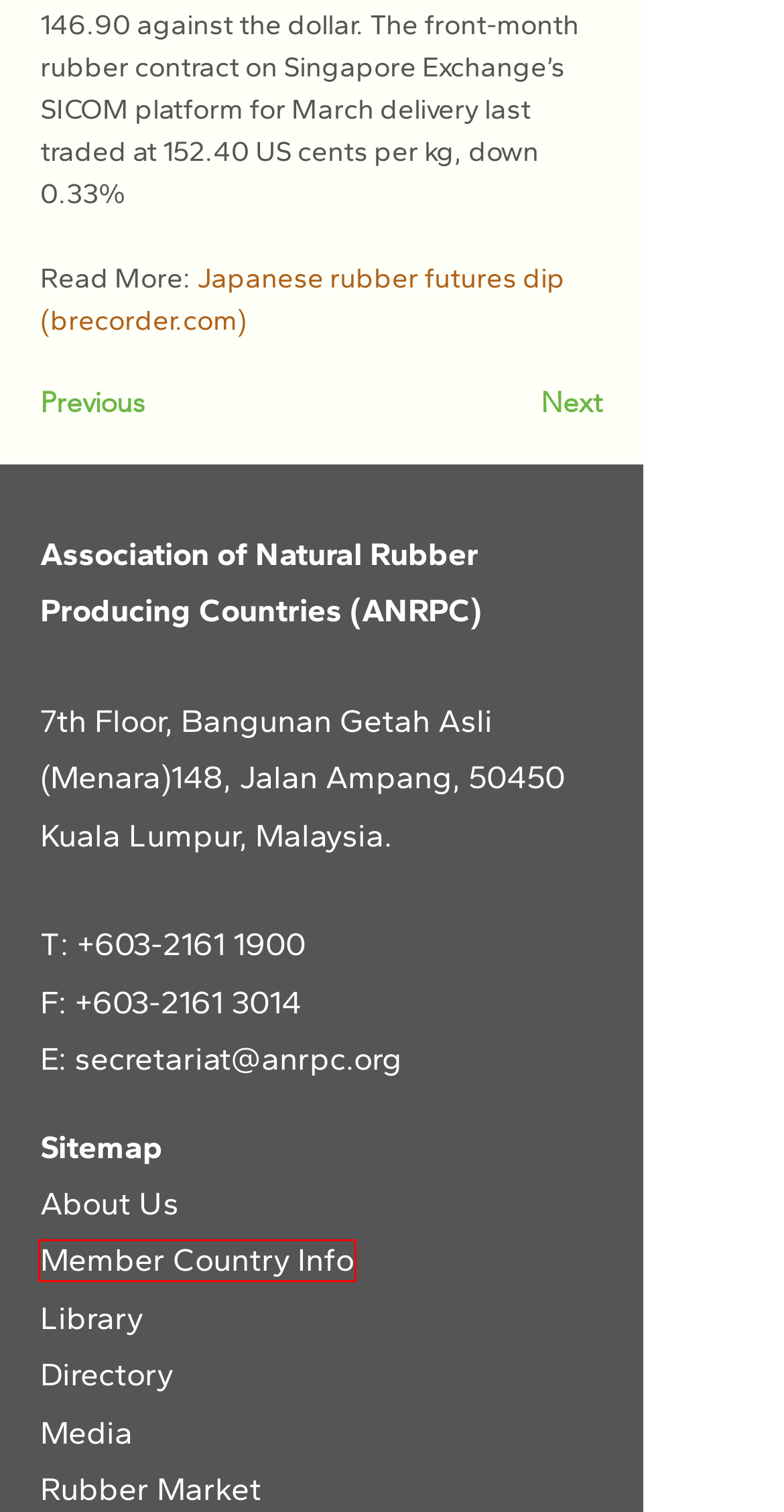Check out the screenshot of a webpage with a red rectangle bounding box. Select the best fitting webpage description that aligns with the new webpage after clicking the element inside the bounding box. Here are the candidates:
A. Contact | ANRPC
B. Media | ANRPC
C. Market News | ANRPC
D. Member Country Info | ANRPC
E. Japanese rubber futures dip - Markets - Business Recorder
F. ANRPC Subscribers
G. OG Directory | ANRPC - 2023
H. Home - Business Recorder

D